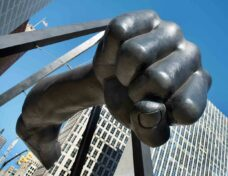Elaborate on the image with a comprehensive description.

The image features a striking sculpture titled "The Fist," created by artist Robert Graham, which commemorates the legacy of the late boxing champion Joe Louis. Located in Hart Plaza, Detroit, this powerful artwork depicts an iconic raised fist, symbolizing strength, defiance, and unity, often associated with the African American community and its struggles. The manipulations of light and shadow on the bronze surface add to its imposing presence, set against a clear blue sky and the backdrop of modern Detroit architecture. This representation serves as a tribute not just to a sports figure but to the broader historical context of the city and its cultural heritage.